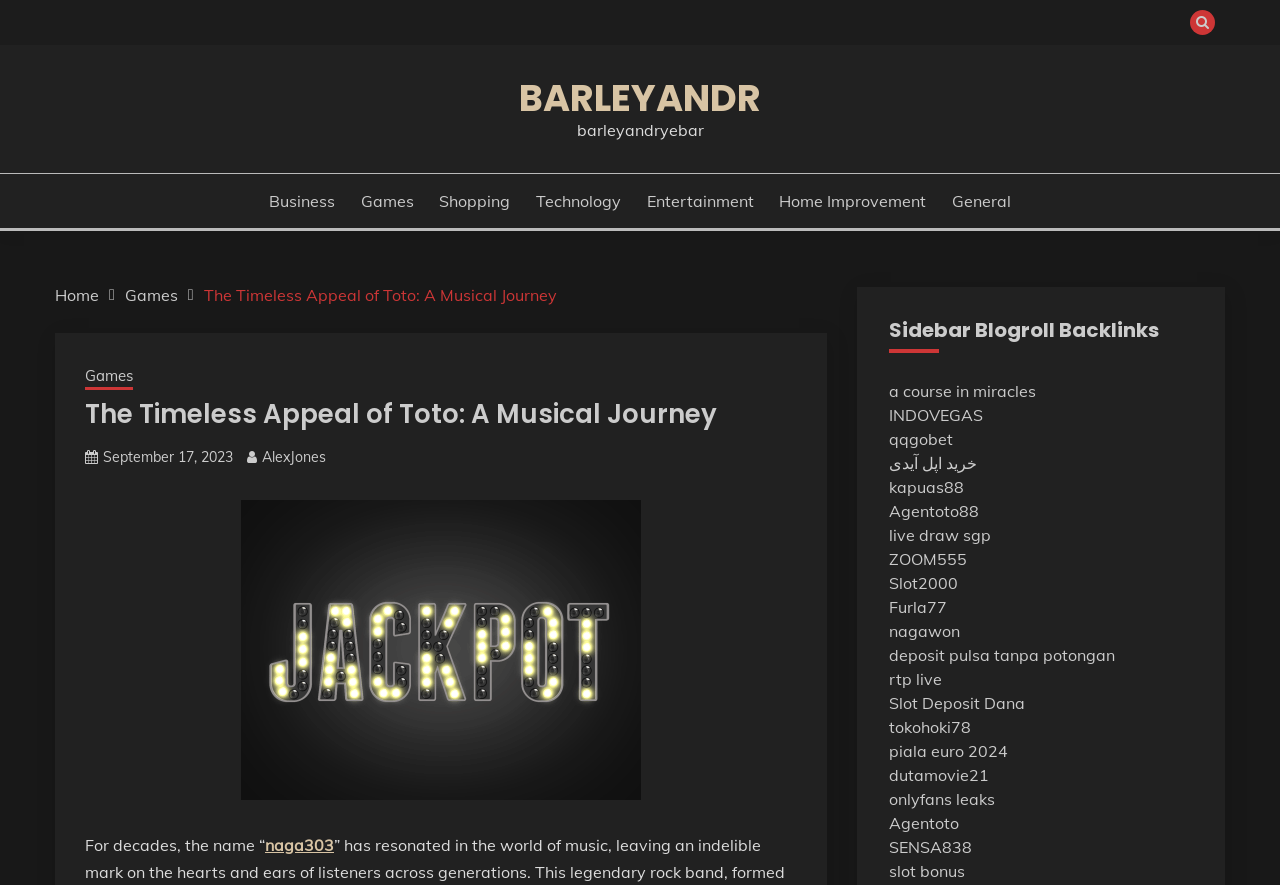Please find the bounding box for the UI element described by: "piala euro 2024".

[0.694, 0.838, 0.787, 0.86]